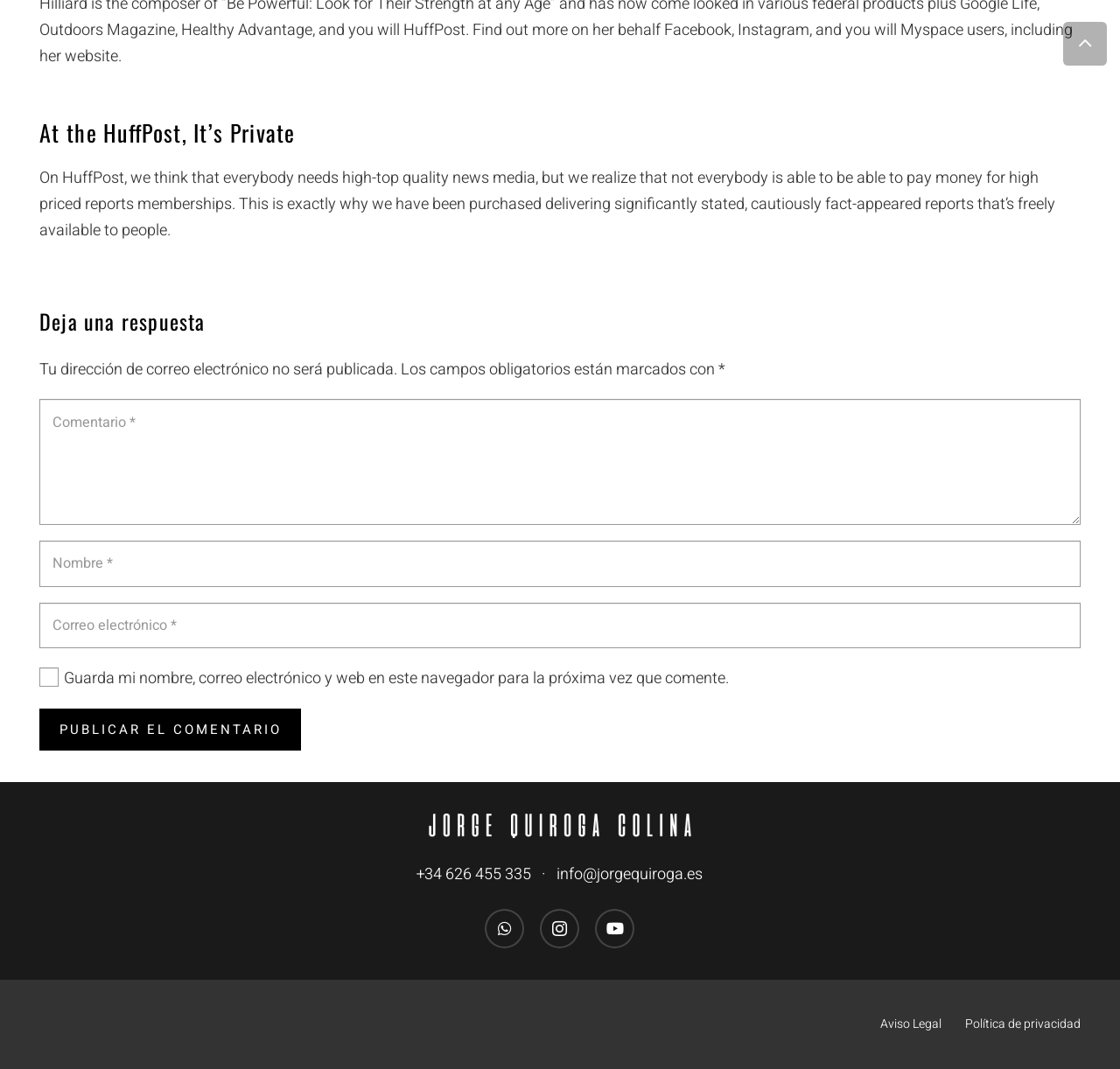Determine the bounding box coordinates of the clickable element necessary to fulfill the instruction: "Enter your name". Provide the coordinates as four float numbers within the 0 to 1 range, i.e., [left, top, right, bottom].

[0.035, 0.506, 0.965, 0.549]